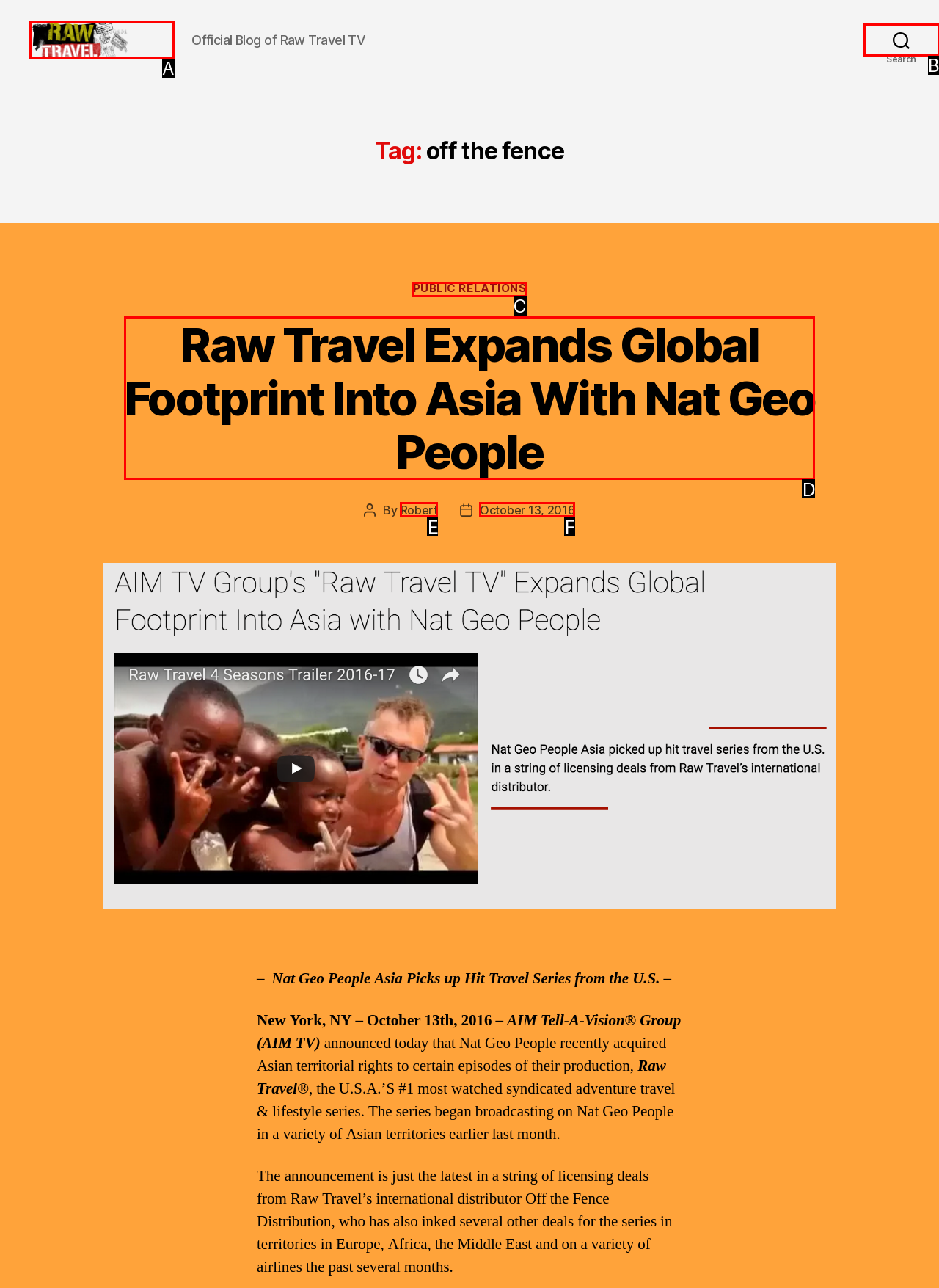Determine which option matches the element description: parent_node: Raw Travel TV Blog
Answer using the letter of the correct option.

A